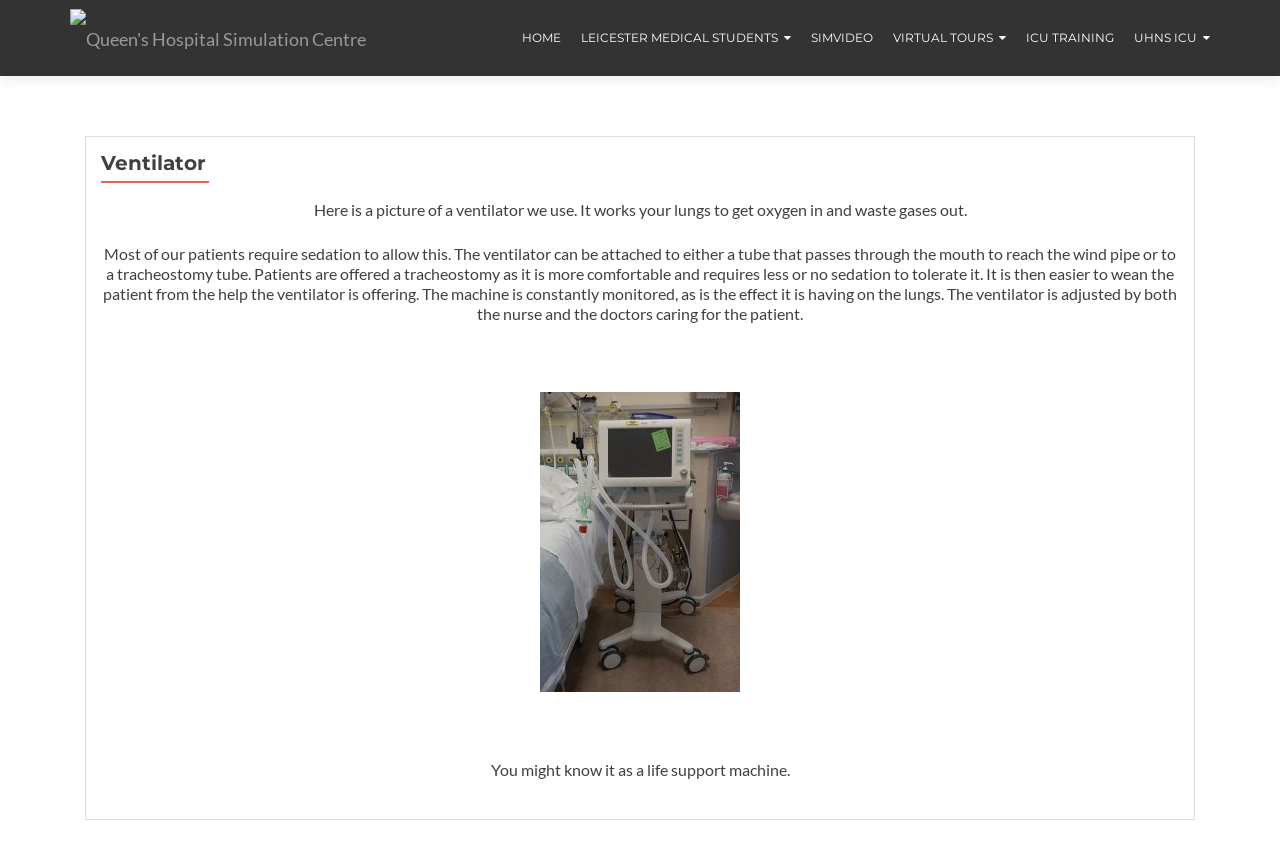What is the purpose of the ventilator?
From the screenshot, supply a one-word or short-phrase answer.

To get oxygen in and waste gases out